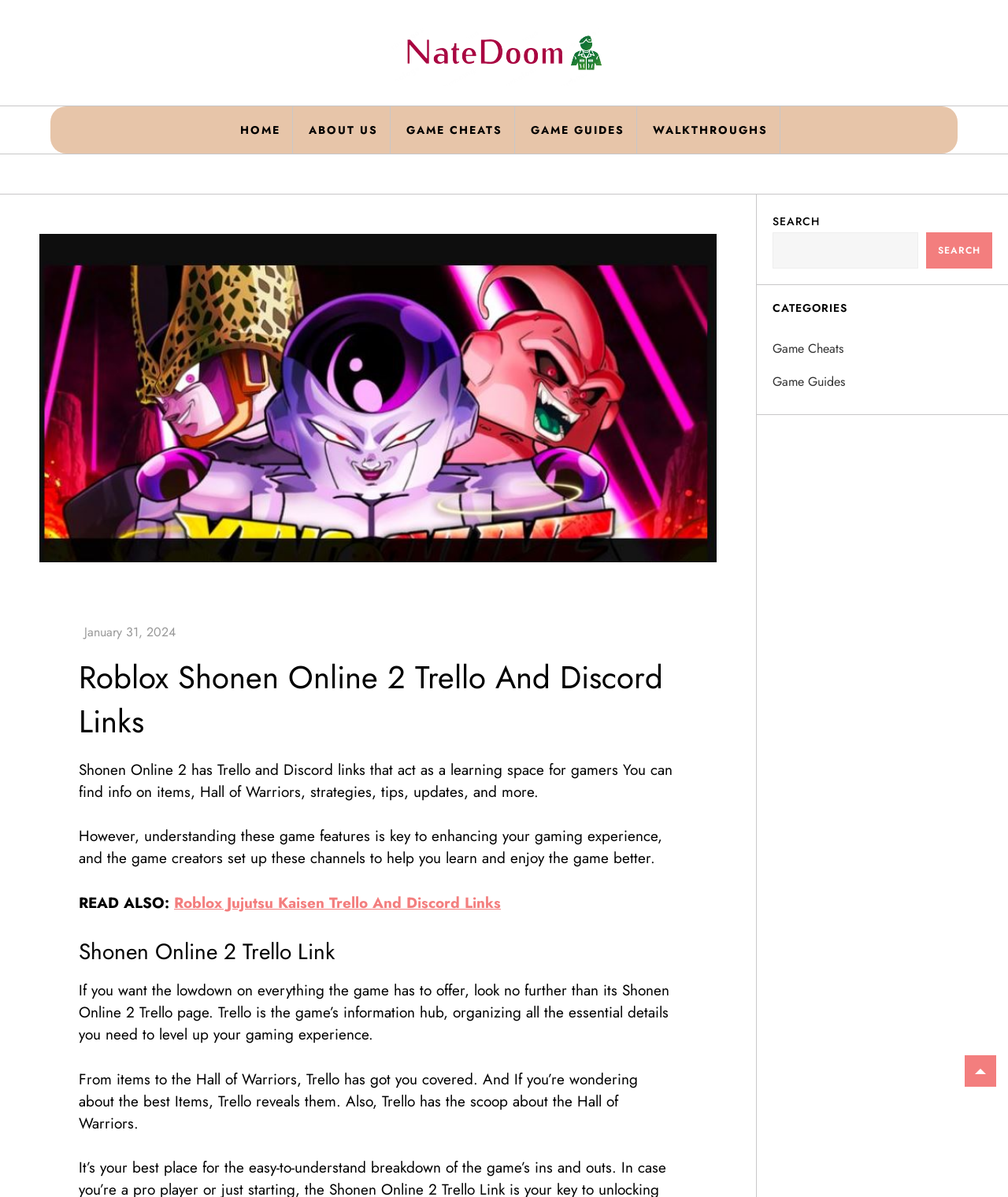Indicate the bounding box coordinates of the element that must be clicked to execute the instruction: "Click the Natedoom logo". The coordinates should be given as four float numbers between 0 and 1, i.e., [left, top, right, bottom].

[0.388, 0.016, 0.612, 0.072]